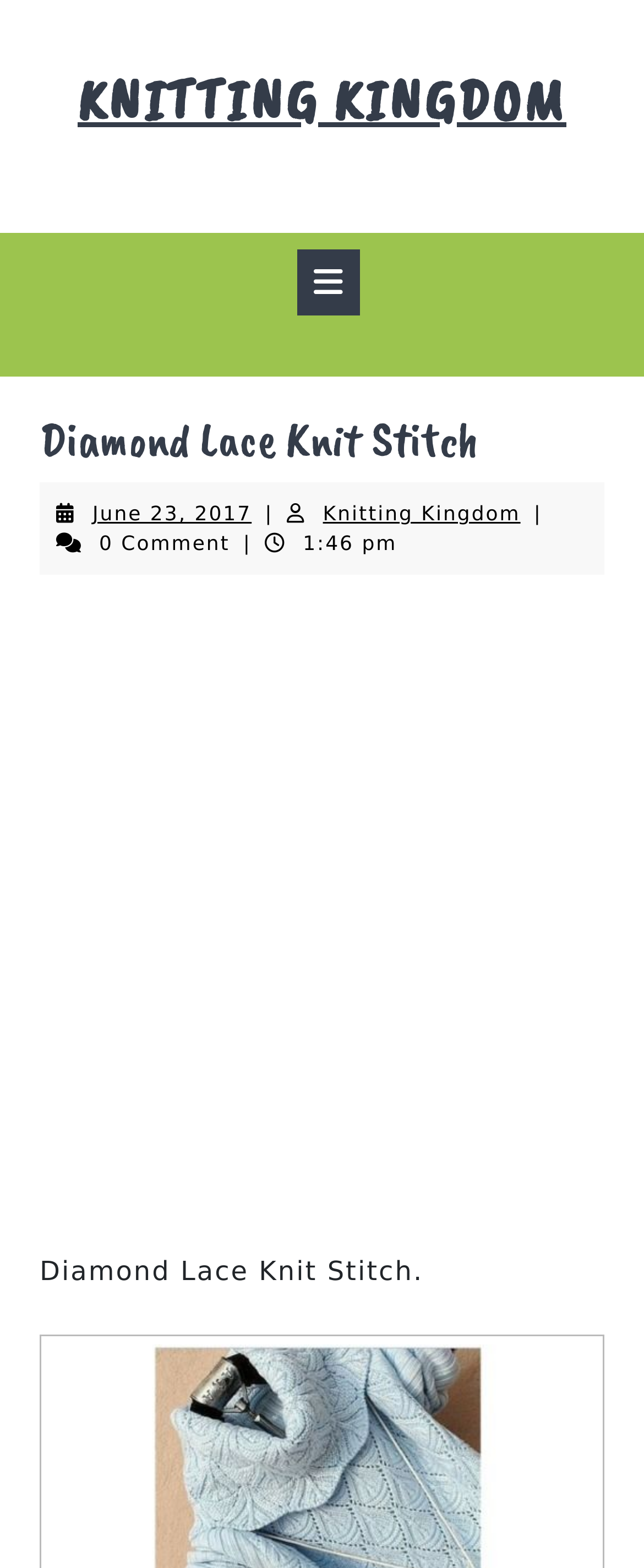Bounding box coordinates are specified in the format (top-left x, top-left y, bottom-right x, bottom-right y). All values are floating point numbers bounded between 0 and 1. Please provide the bounding box coordinate of the region this sentence describes: Knitting Kingdom

[0.121, 0.04, 0.879, 0.087]